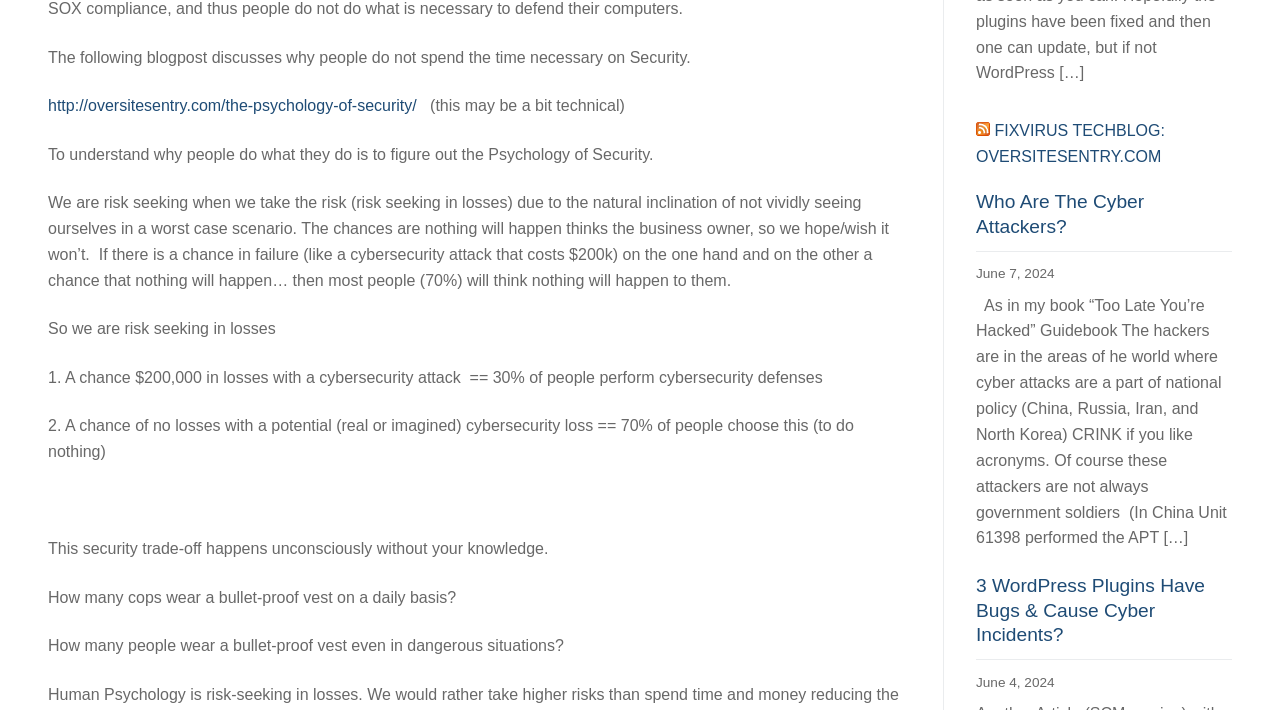What is the date of the blog post 'Who Are The Cyber Attackers?'?
Refer to the image and provide a one-word or short phrase answer.

June 7, 2024